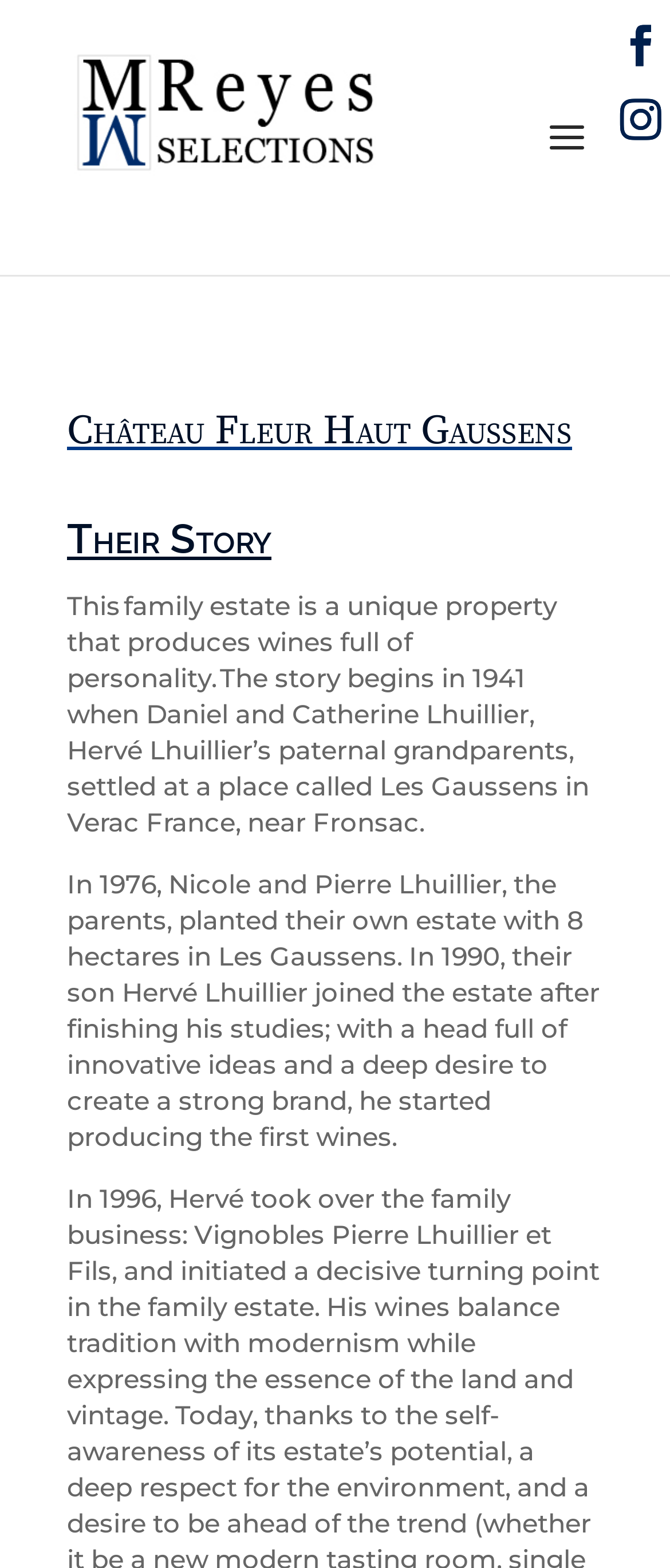Give a one-word or short phrase answer to the question: 
What year did Hervé Lhuillier start producing the first wines?

1990